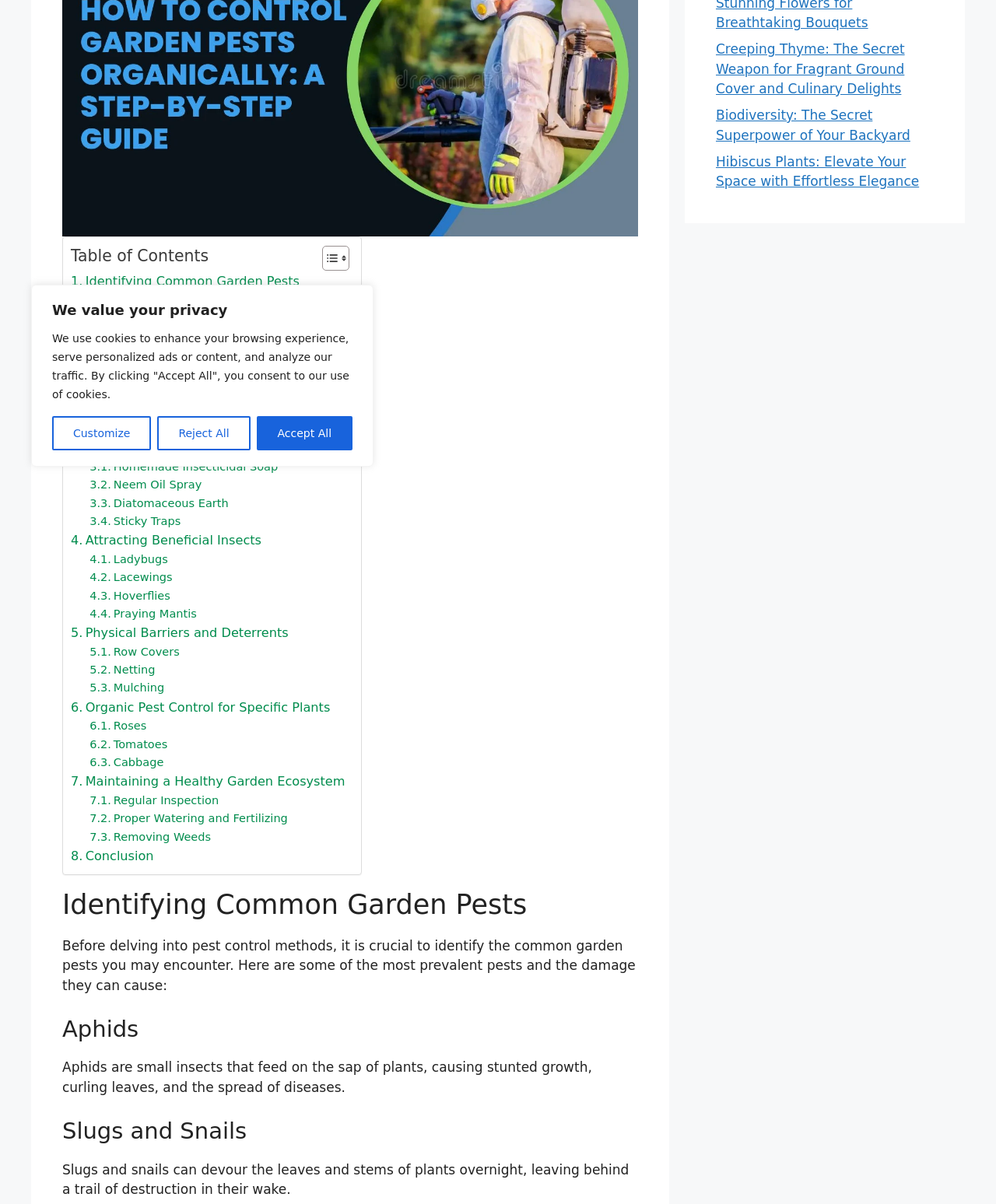Locate the bounding box coordinates of the UI element described by: "Diatomaceous Earth". The bounding box coordinates should consist of four float numbers between 0 and 1, i.e., [left, top, right, bottom].

[0.09, 0.411, 0.229, 0.426]